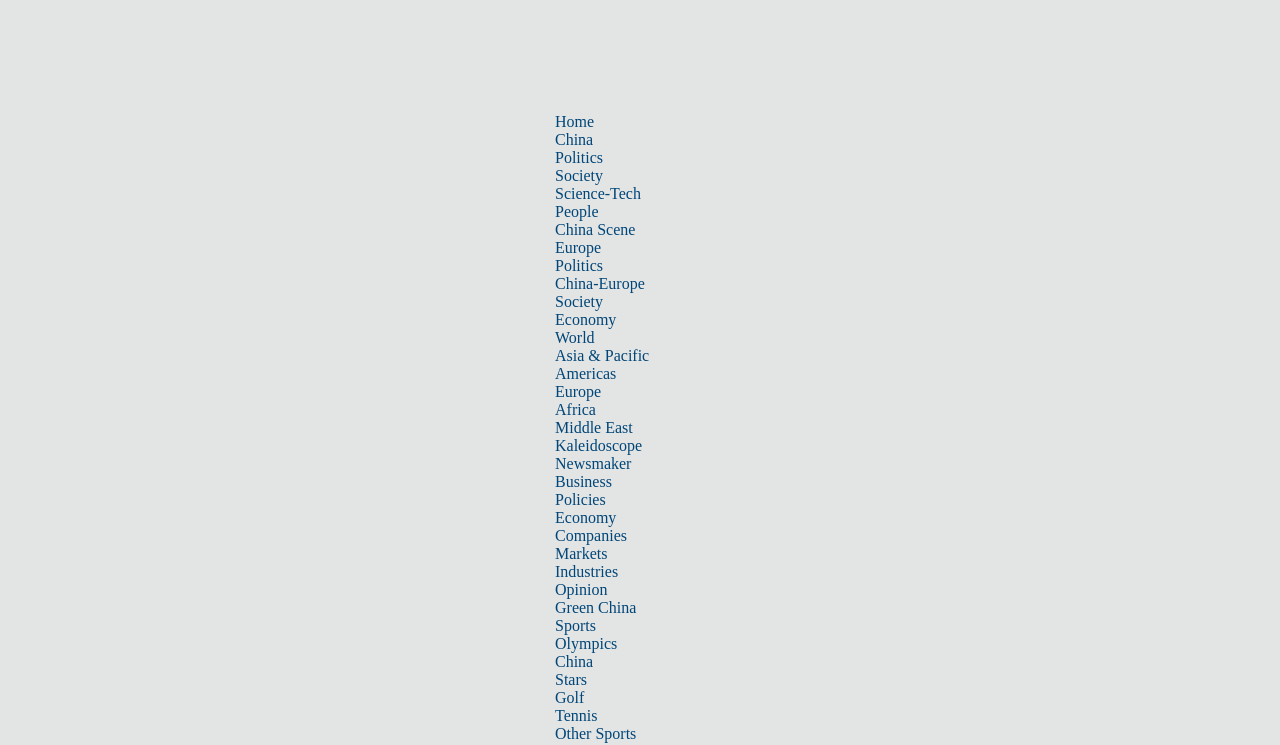Give a short answer using one word or phrase for the question:
How many links are there in the top navigation bar?

24